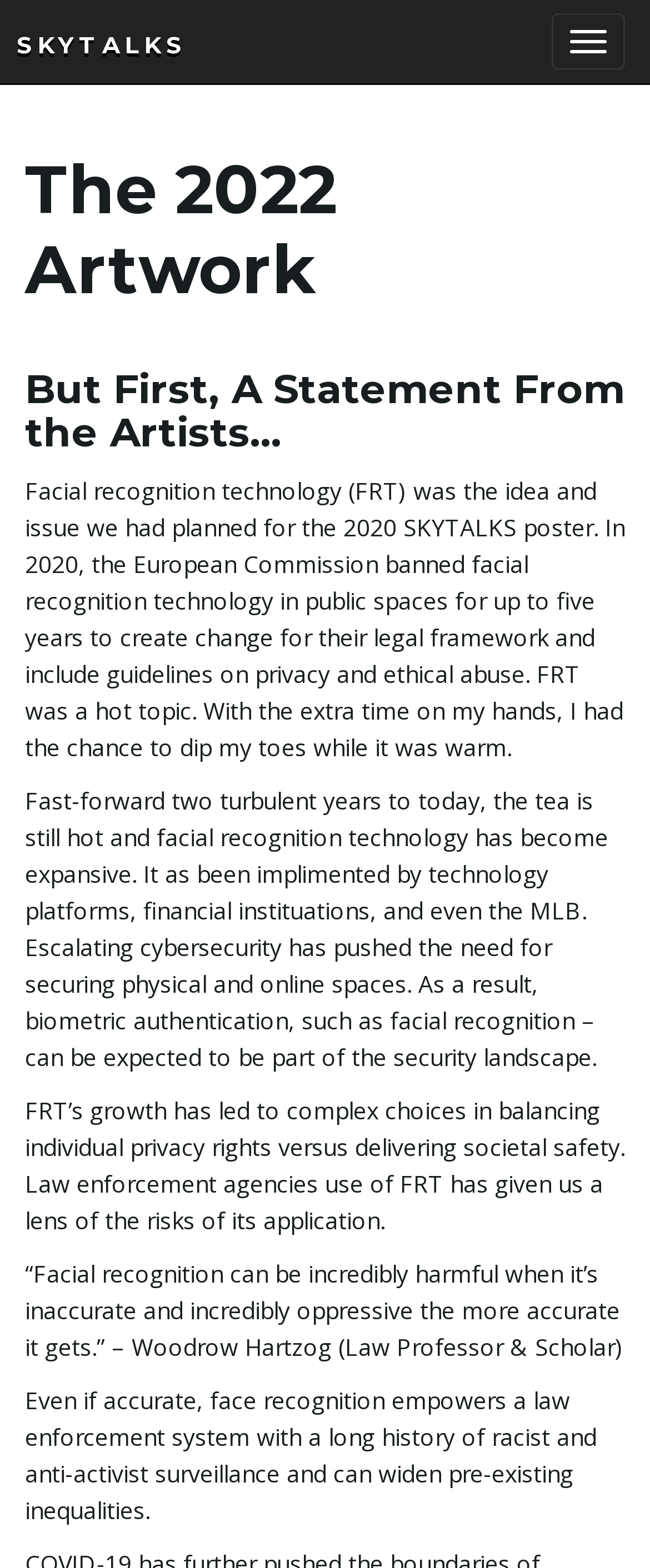Who is the law professor quoted in the text?
Analyze the image and provide a thorough answer to the question.

The law professor quoted in the text is Woodrow Hartzog, who is cited as saying 'Facial recognition can be incredibly harmful when it’s inaccurate and incredibly oppressive the more accurate it gets.'